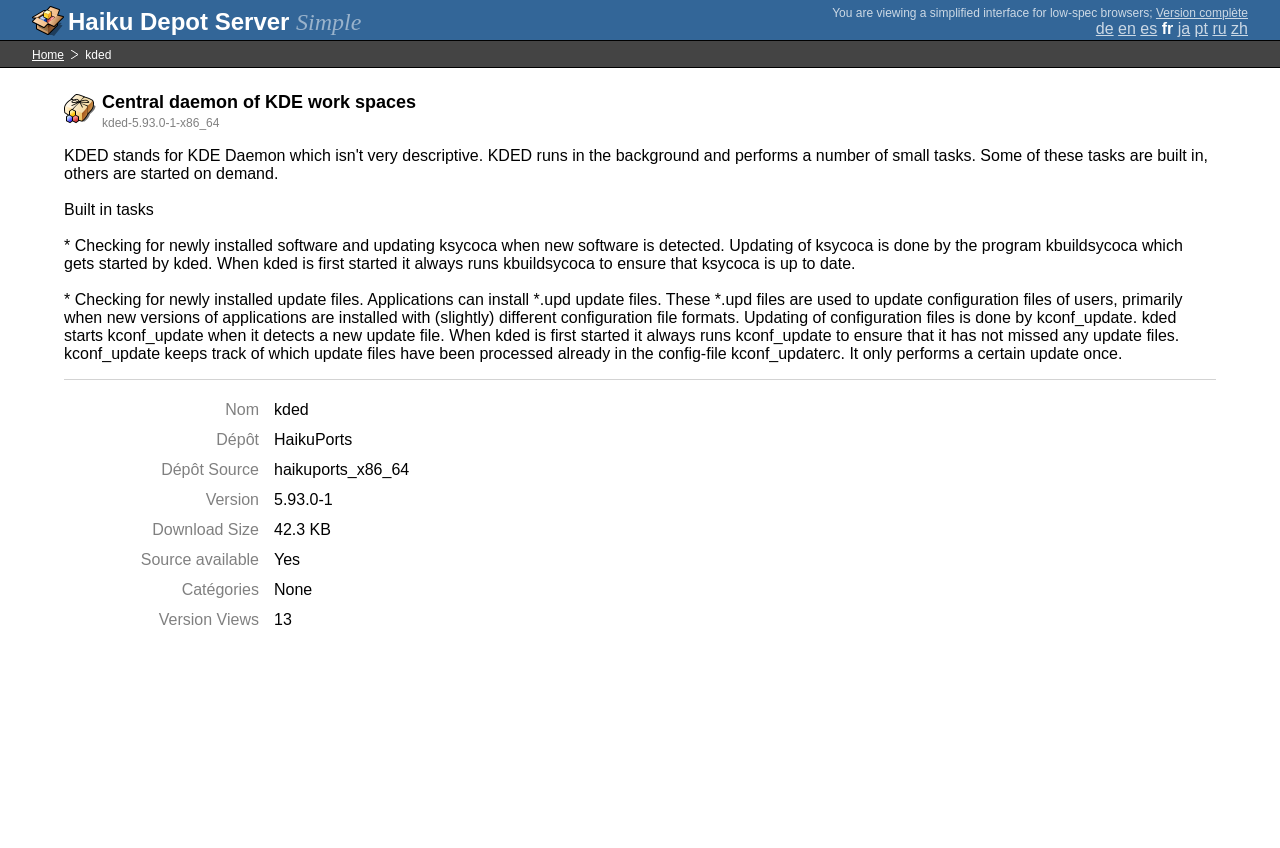Identify the headline of the webpage and generate its text content.

Central daemon of KDE work spaces